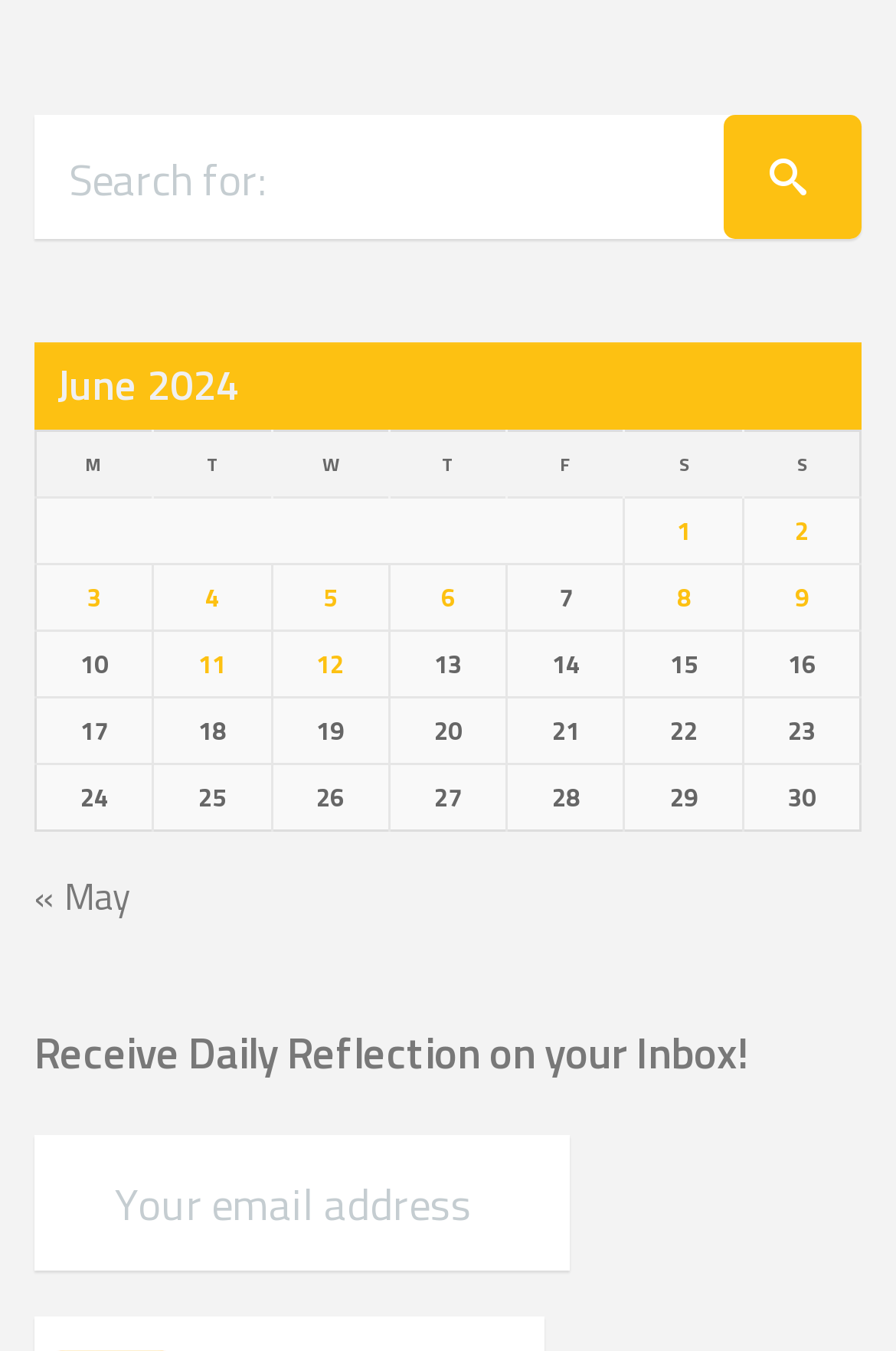Please identify the bounding box coordinates of the clickable region that I should interact with to perform the following instruction: "View posts published on June 1, 2024". The coordinates should be expressed as four float numbers between 0 and 1, i.e., [left, top, right, bottom].

[0.755, 0.38, 0.771, 0.407]